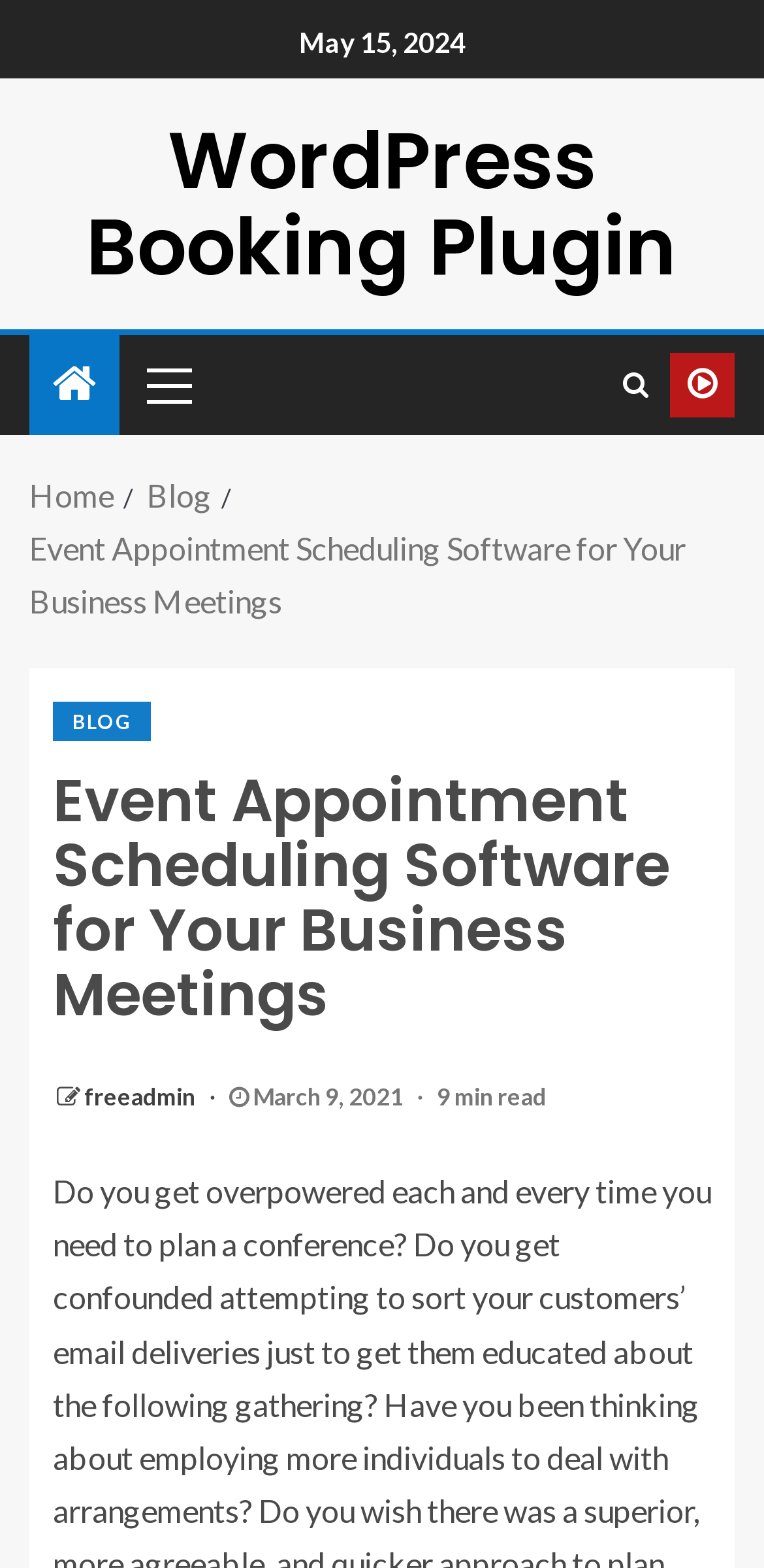Please determine the bounding box coordinates of the element's region to click in order to carry out the following instruction: "Visit the freeadmin page". The coordinates should be four float numbers between 0 and 1, i.e., [left, top, right, bottom].

[0.11, 0.689, 0.262, 0.708]